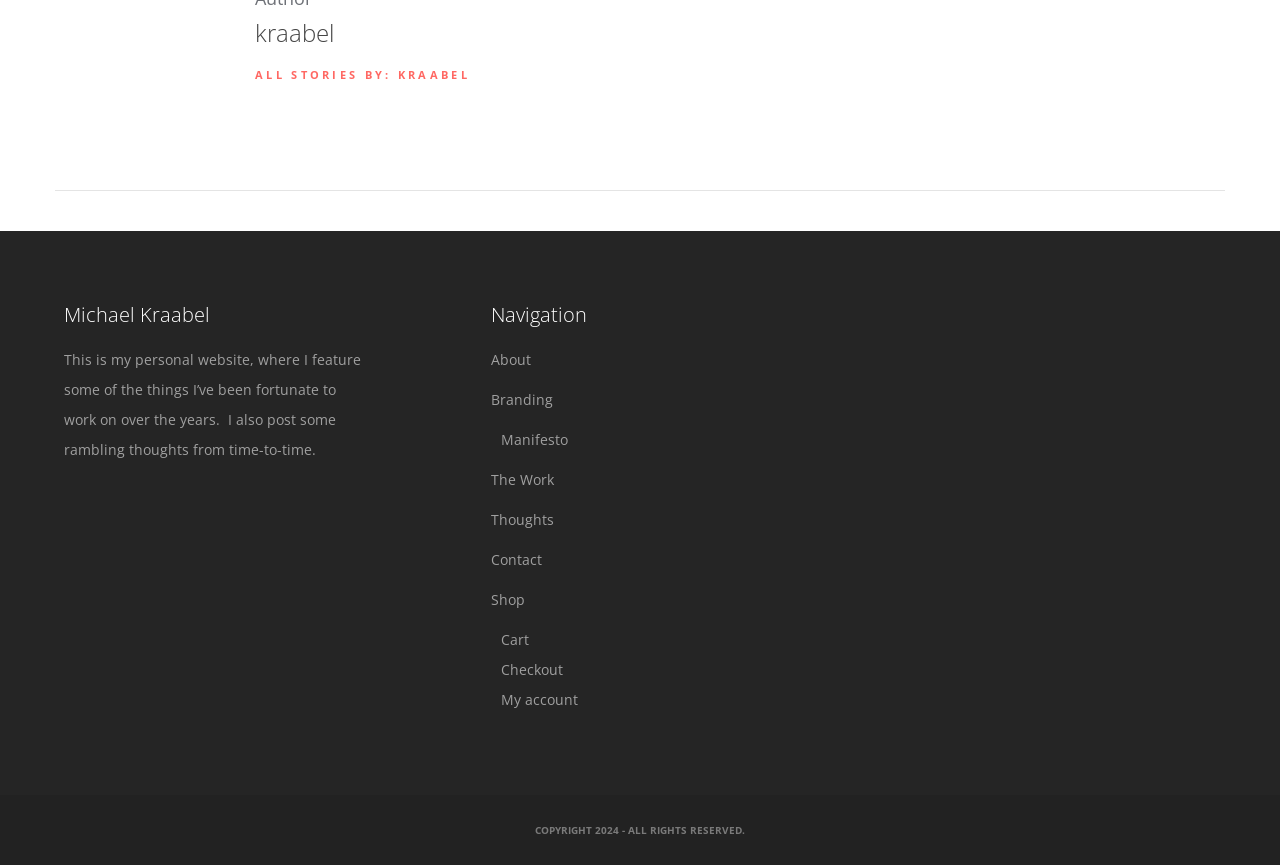What is the purpose of this website?
Please provide an in-depth and detailed response to the question.

The answer can be inferred from the StaticText element with the text 'This is my personal website, where I feature some of the things I’ve been fortunate to work on over the years.' which is located in the contentinfo section of the webpage.